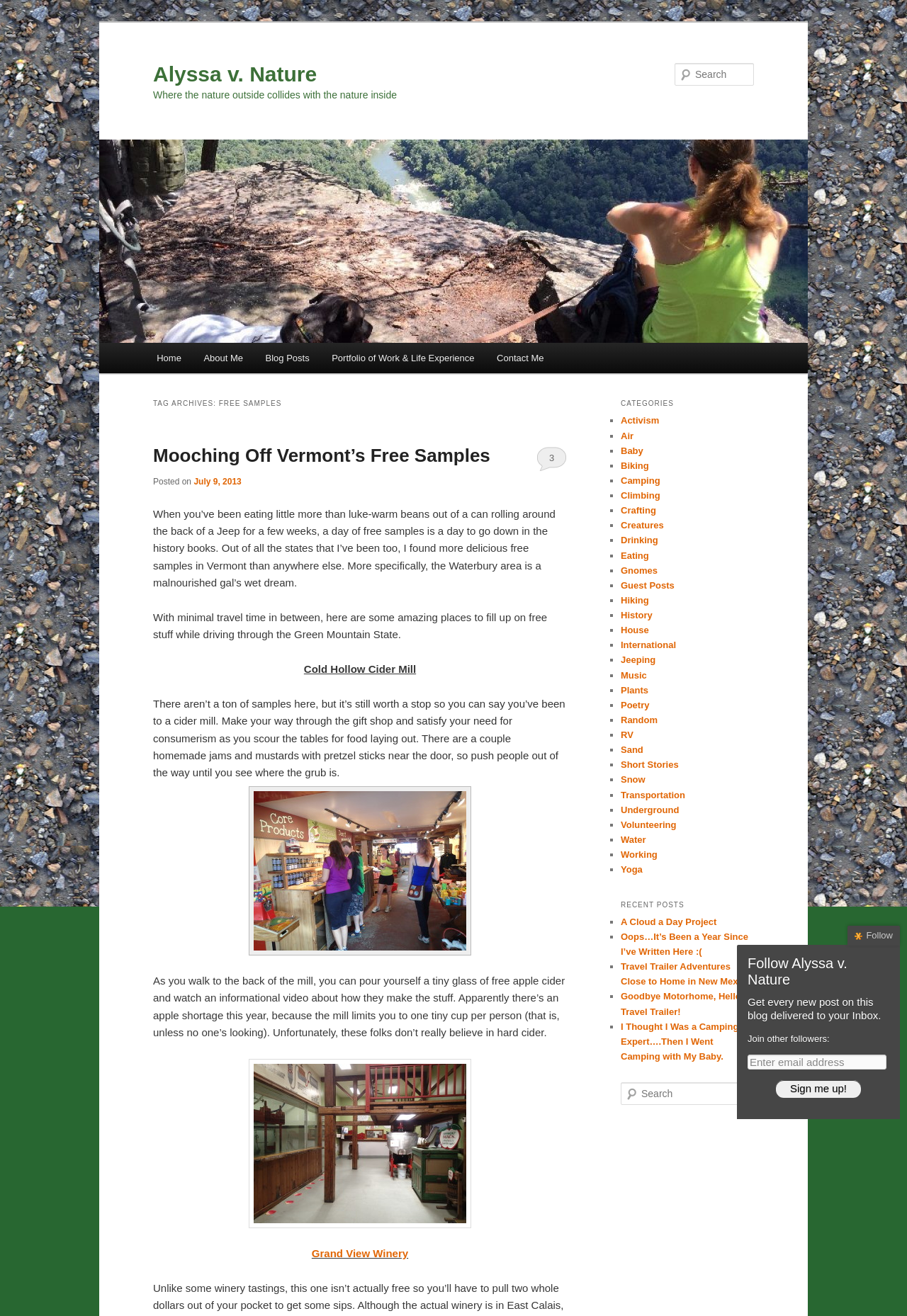Utilize the information from the image to answer the question in detail:
What is the name of the cider mill mentioned in the blog post?

The name of the cider mill can be found in the static text element with the text 'Cold Hollow Cider Mill' which is located in the blog post content.